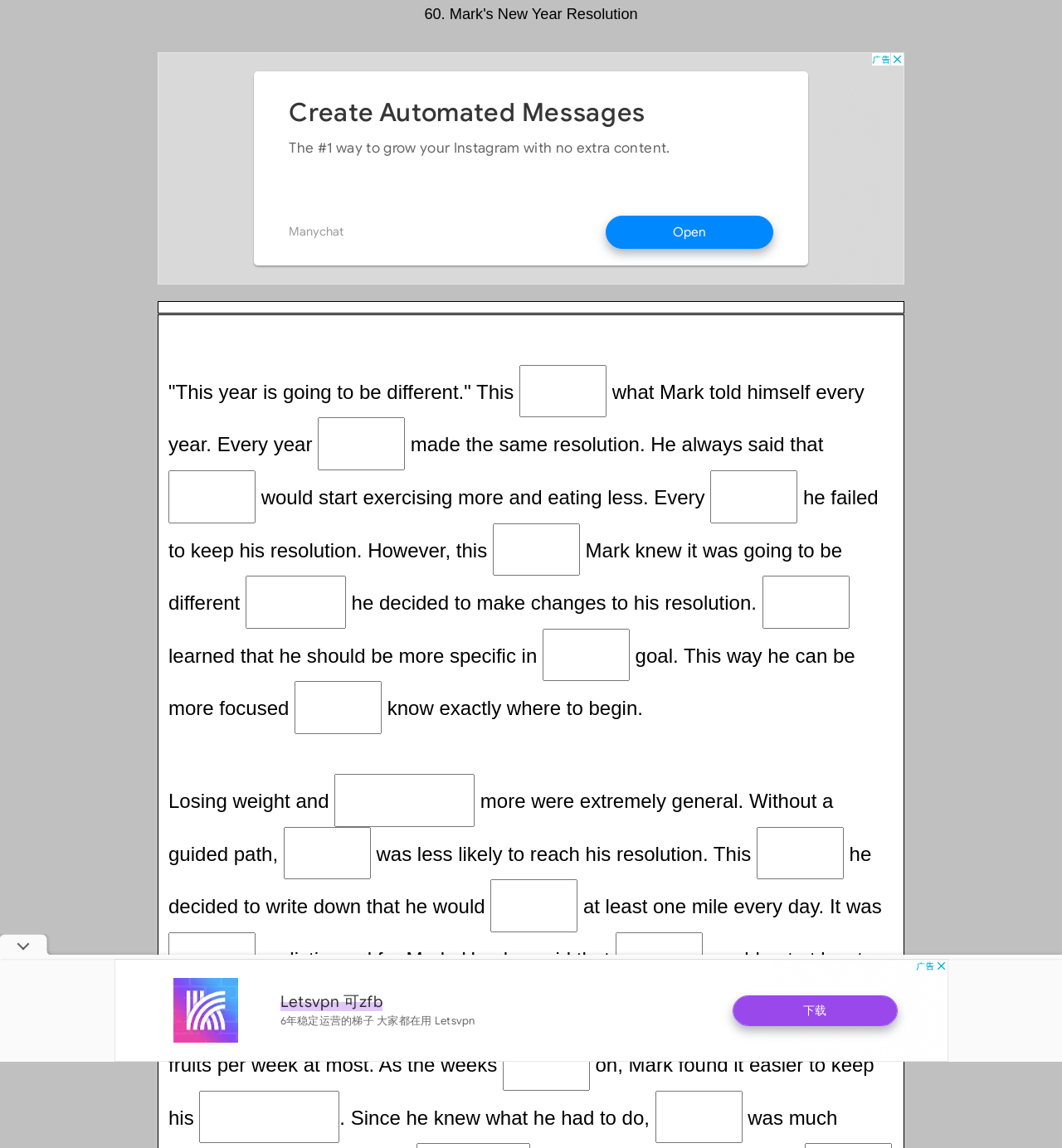What is Mark's New Year resolution about?
Using the visual information, reply with a single word or short phrase.

Exercising and eating